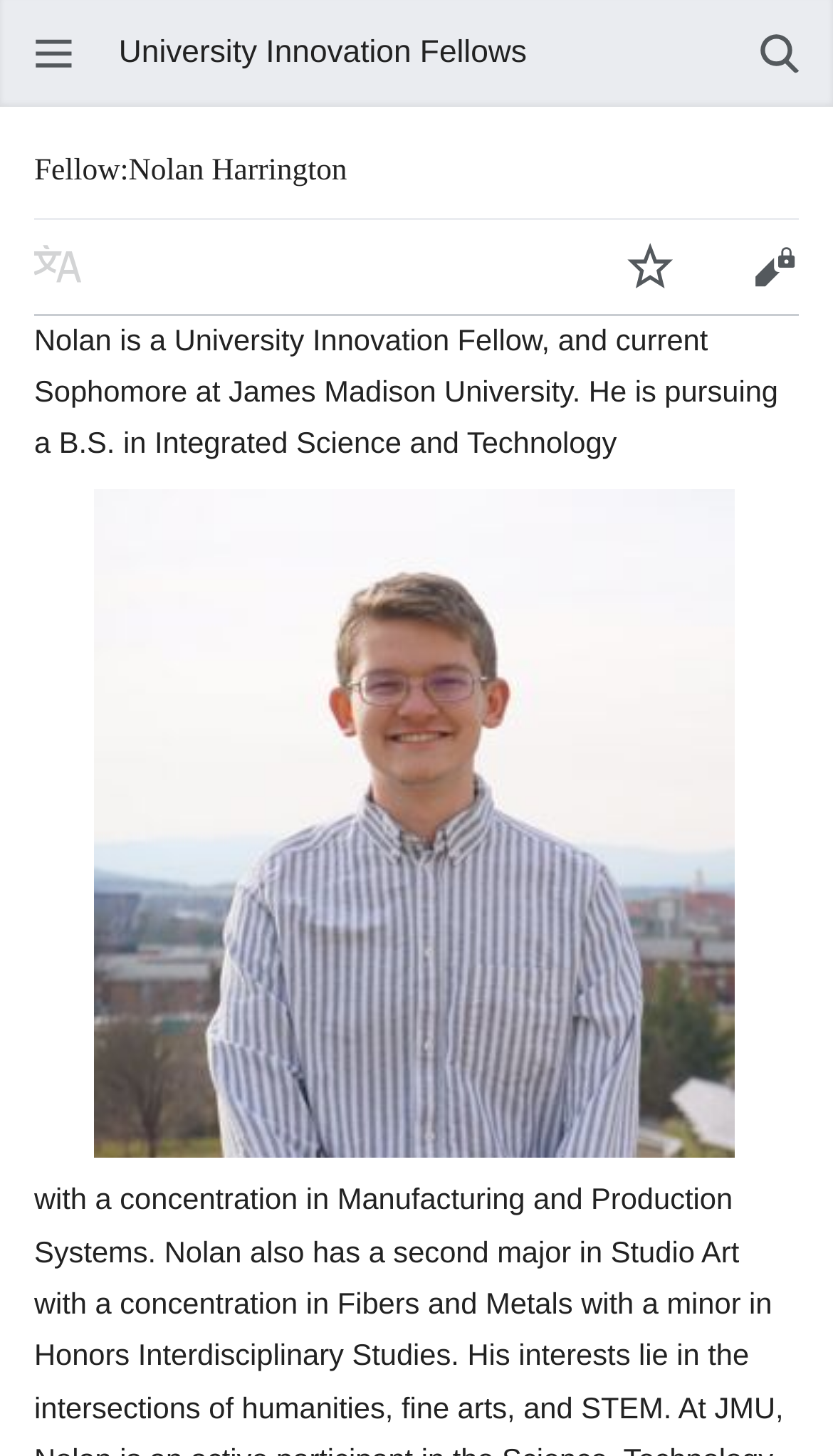Utilize the details in the image to give a detailed response to the question: What is the file format of Nolan's image?

The image of Nolan has a link 'NolanHarrington2.jpeg', which indicates that the file format of the image is jpeg.